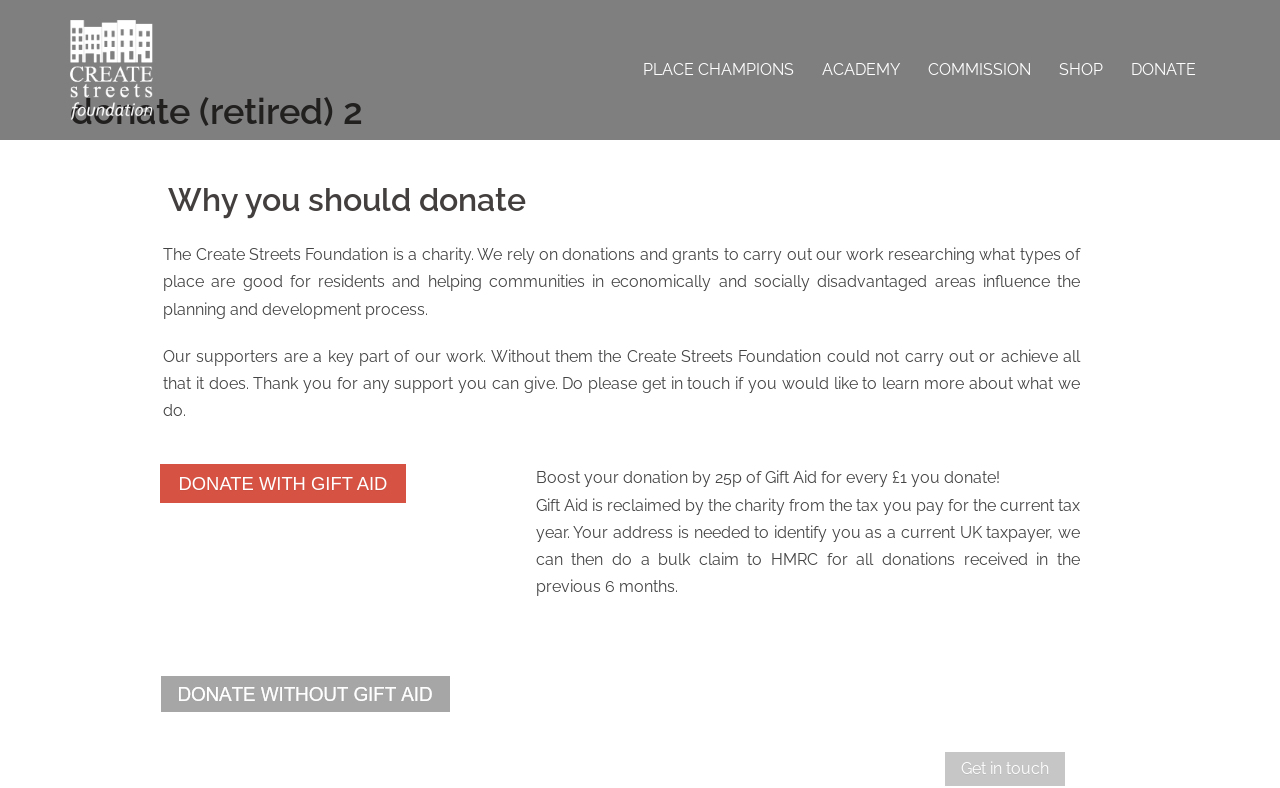What is the alternative payment method?
Please provide a detailed and comprehensive answer to the question.

The alternative payment method is PayPal, as mentioned in the button 'PayPal – The safer, easier way to pay online!' which provides an alternative way to make a donation.